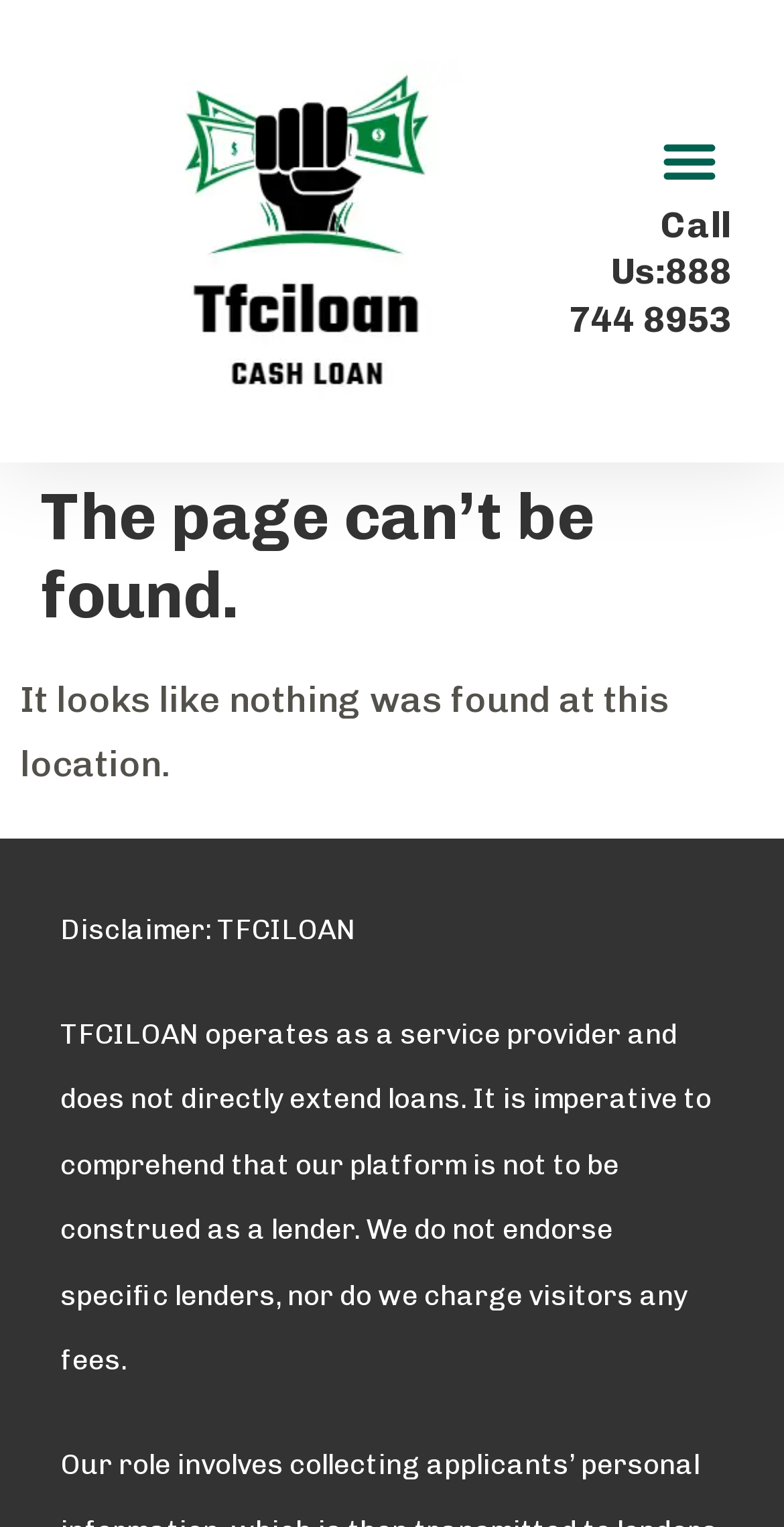Please give a succinct answer using a single word or phrase:
Is the menu toggle button expanded?

No